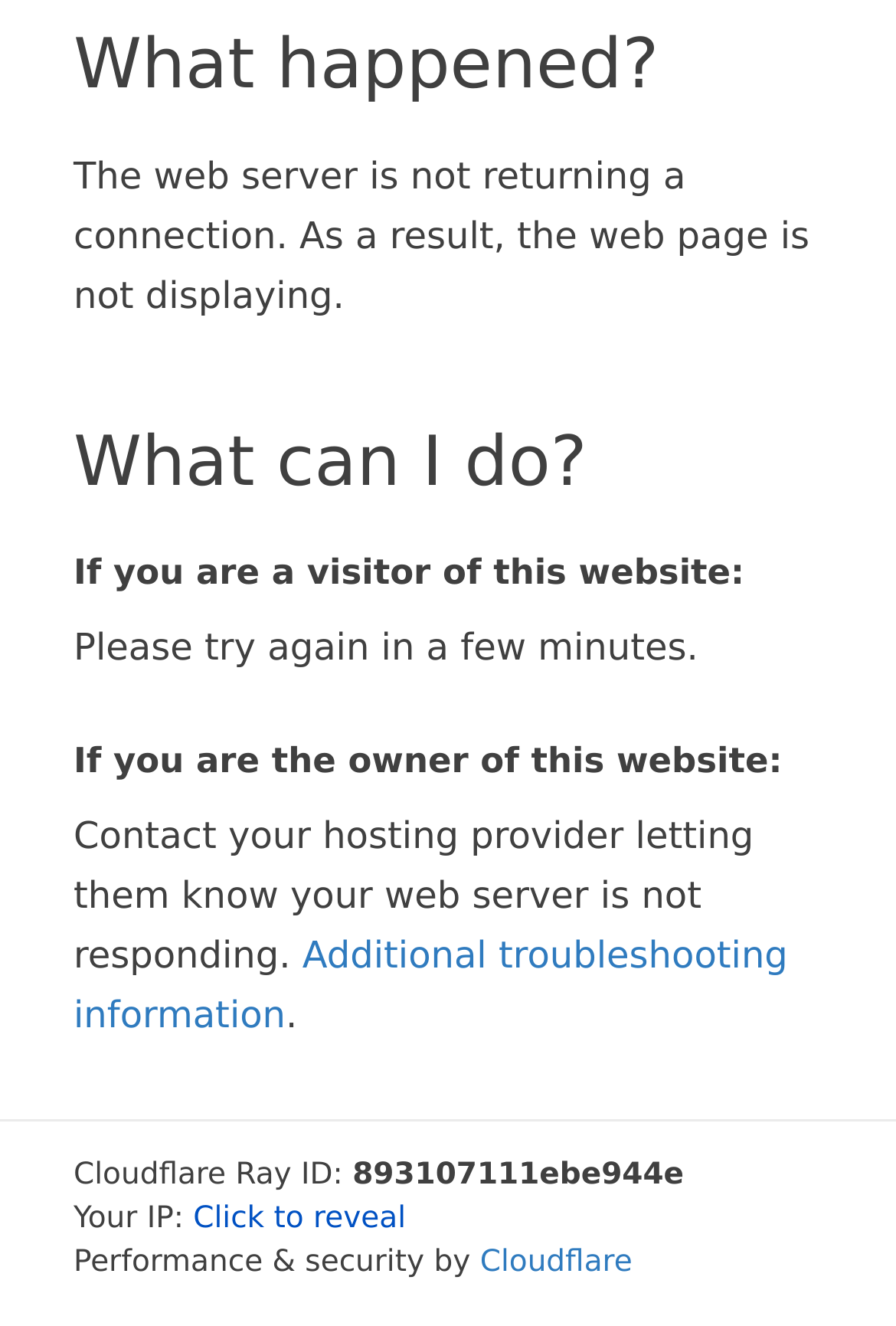Observe the image and answer the following question in detail: What is the name of the service providing performance and security?

The service providing performance and security is Cloudflare, as stated in the link element with the text 'Cloudflare' and the StaticText element with the text 'Performance & security by'